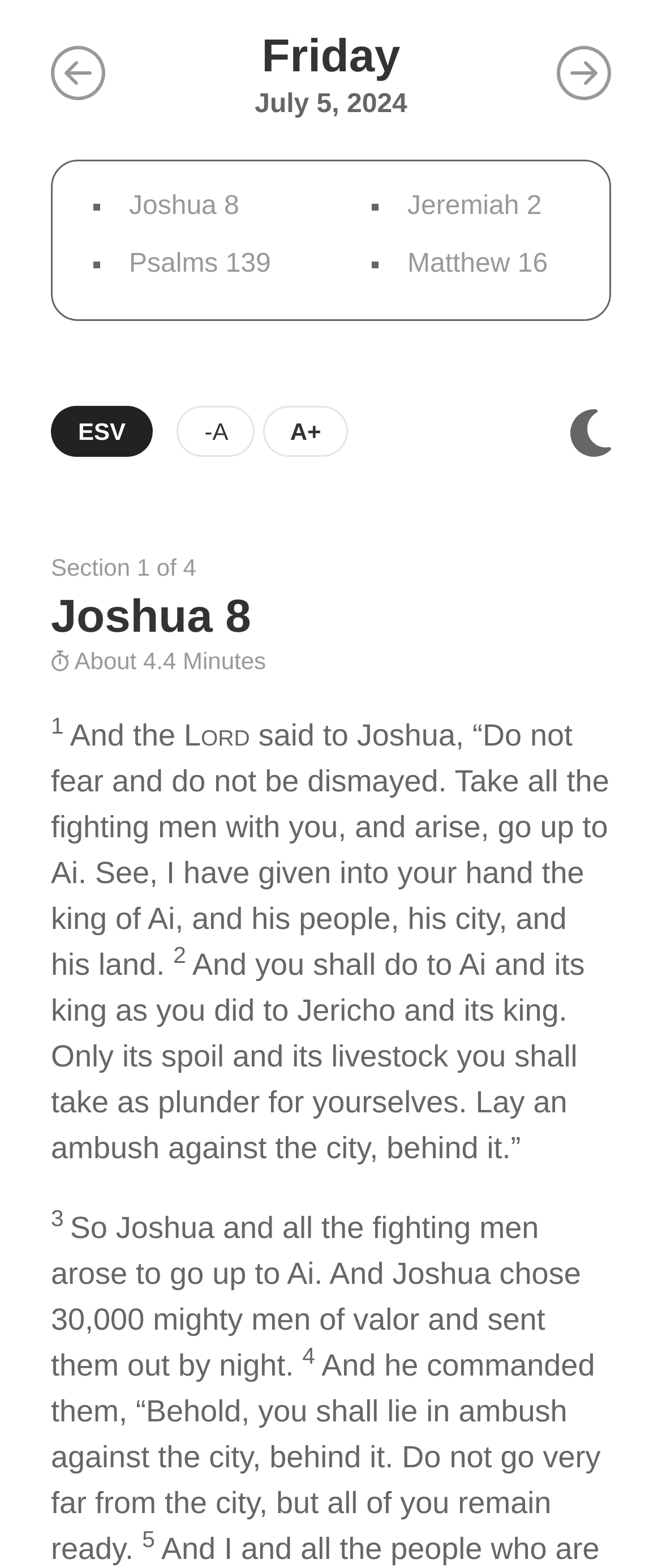What is the translation version of the Bible? Examine the screenshot and reply using just one word or a brief phrase.

ESV